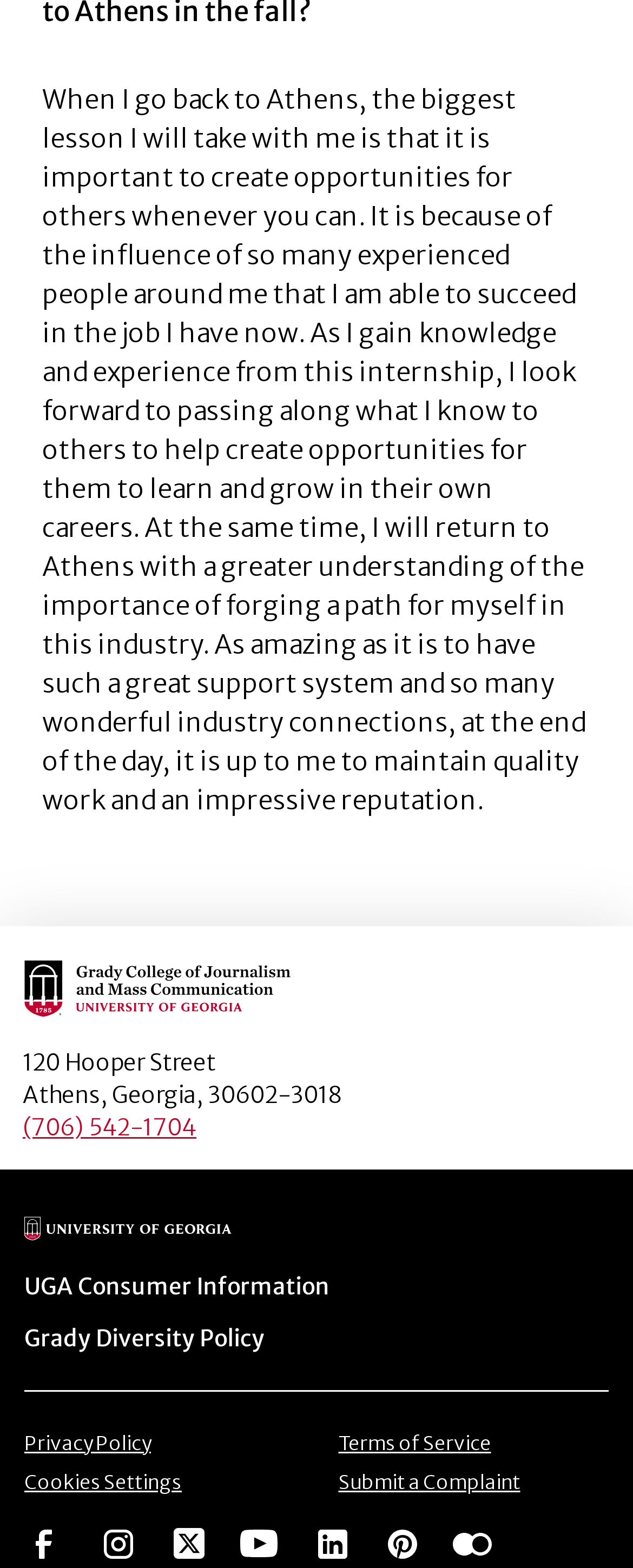What is the theme of the text at the top of the page?
Please ensure your answer to the question is detailed and covers all necessary aspects.

I read the static text element [243] at the top of the page and understood that the theme of the text is about the importance of creating opportunities for others and passing along knowledge and experience to help them grow in their careers.